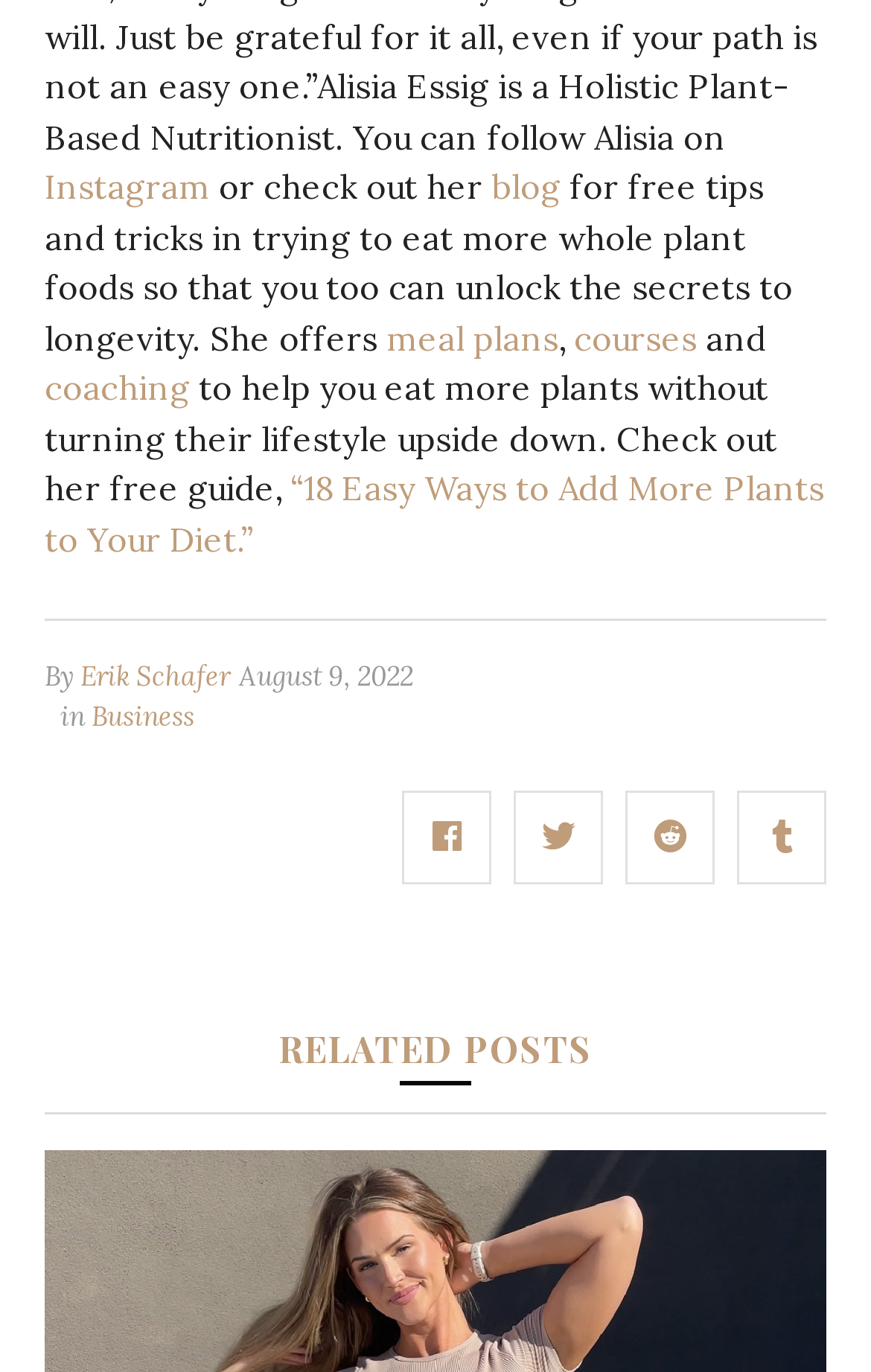What are the three icons at the bottom of the page?
Refer to the image and give a detailed answer to the query.

The three icons at the bottom of the page can be found by looking at the link elements with the OCR text 'uf09a', 'uf099', and 'uf1a1'.